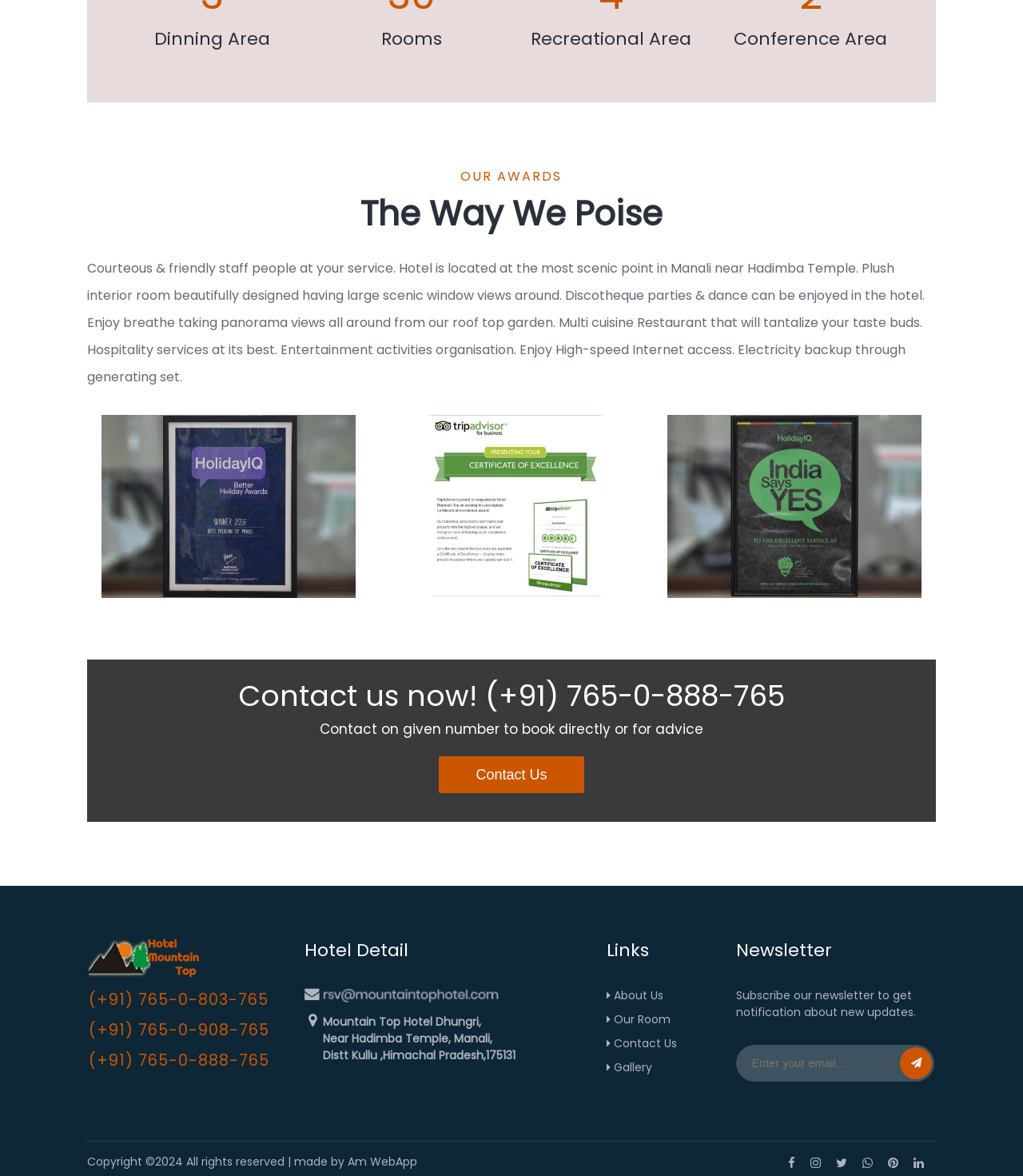Locate the bounding box coordinates of the area that needs to be clicked to fulfill the following instruction: "View the hotel's gallery". The coordinates should be in the format of four float numbers between 0 and 1, namely [left, top, right, bottom].

[0.593, 0.901, 0.637, 0.914]